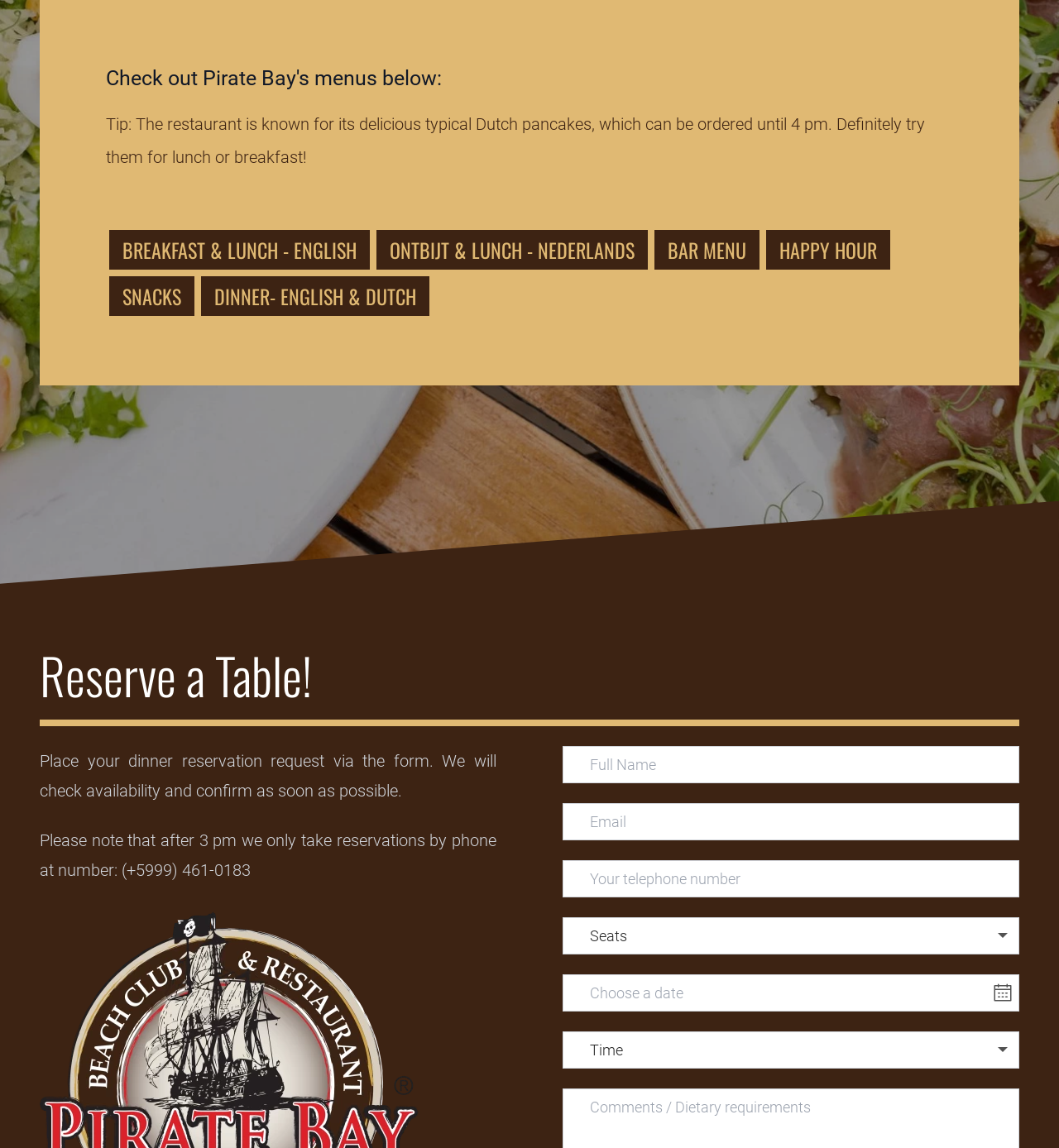Use the information in the screenshot to answer the question comprehensively: What is the purpose of the form?

The webpage has a form with fields for 'Full Name', 'Email', 'Your telephone number', and other details, which suggests that the purpose of the form is to reserve a table at the restaurant.